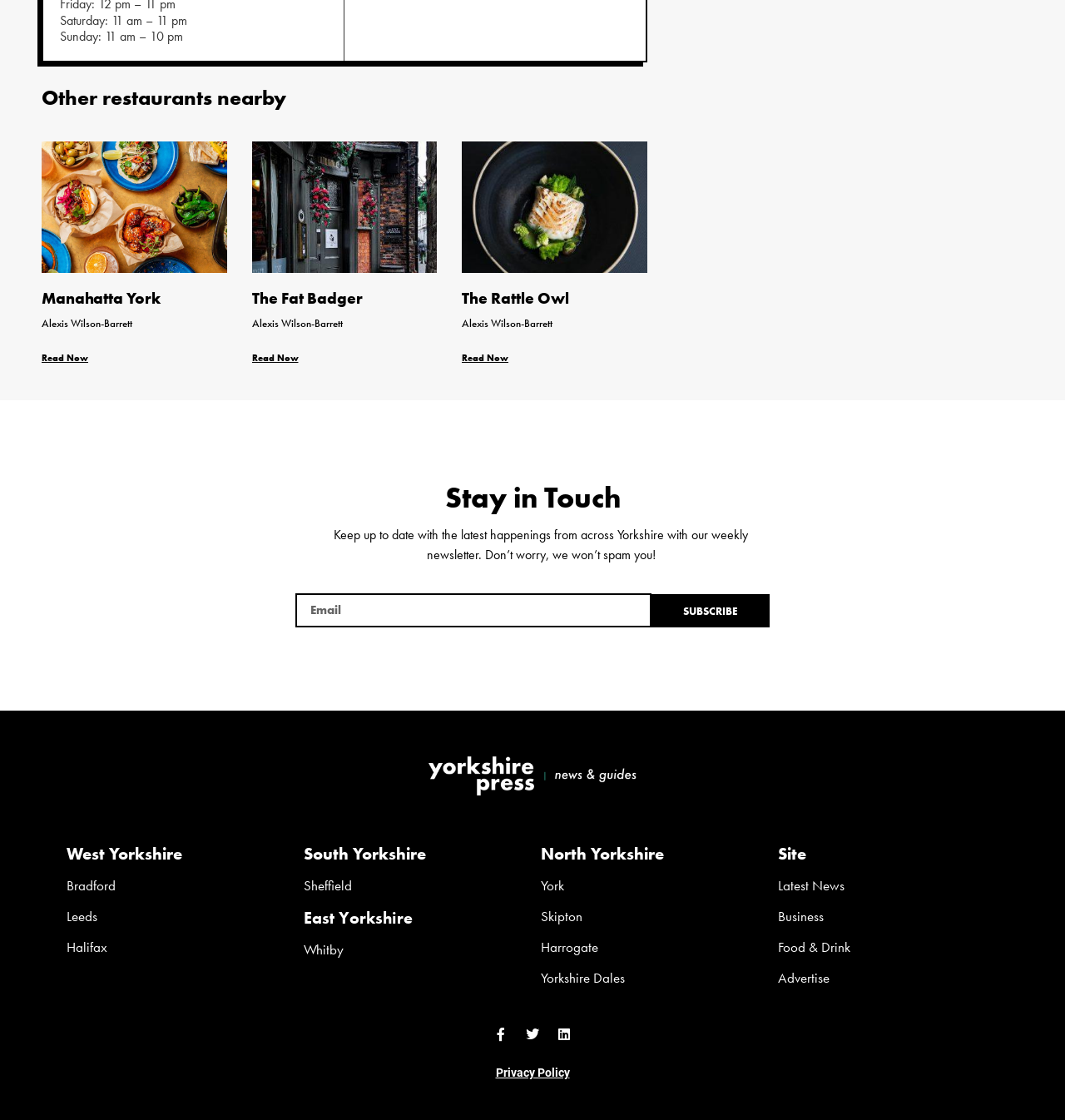Highlight the bounding box coordinates of the element that should be clicked to carry out the following instruction: "Read more about Manahatta York". The coordinates must be given as four float numbers ranging from 0 to 1, i.e., [left, top, right, bottom].

[0.039, 0.314, 0.083, 0.324]